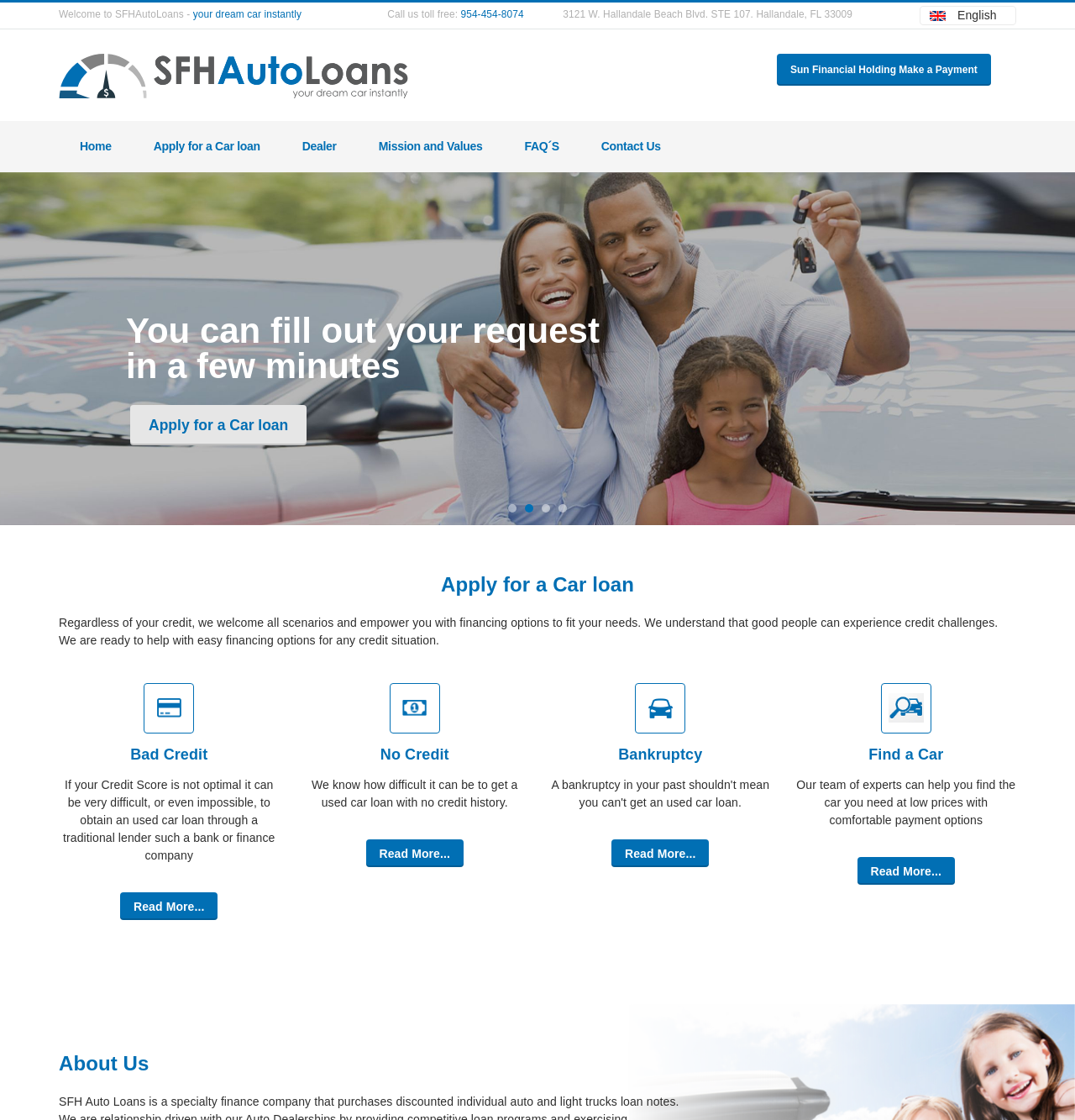What is the purpose of SFH Auto Loans?
Refer to the image and give a detailed answer to the question.

I inferred the purpose of SFH Auto Loans by reading the static text elements on the webpage, which mention helping people get a car loan, regardless of their credit situation.